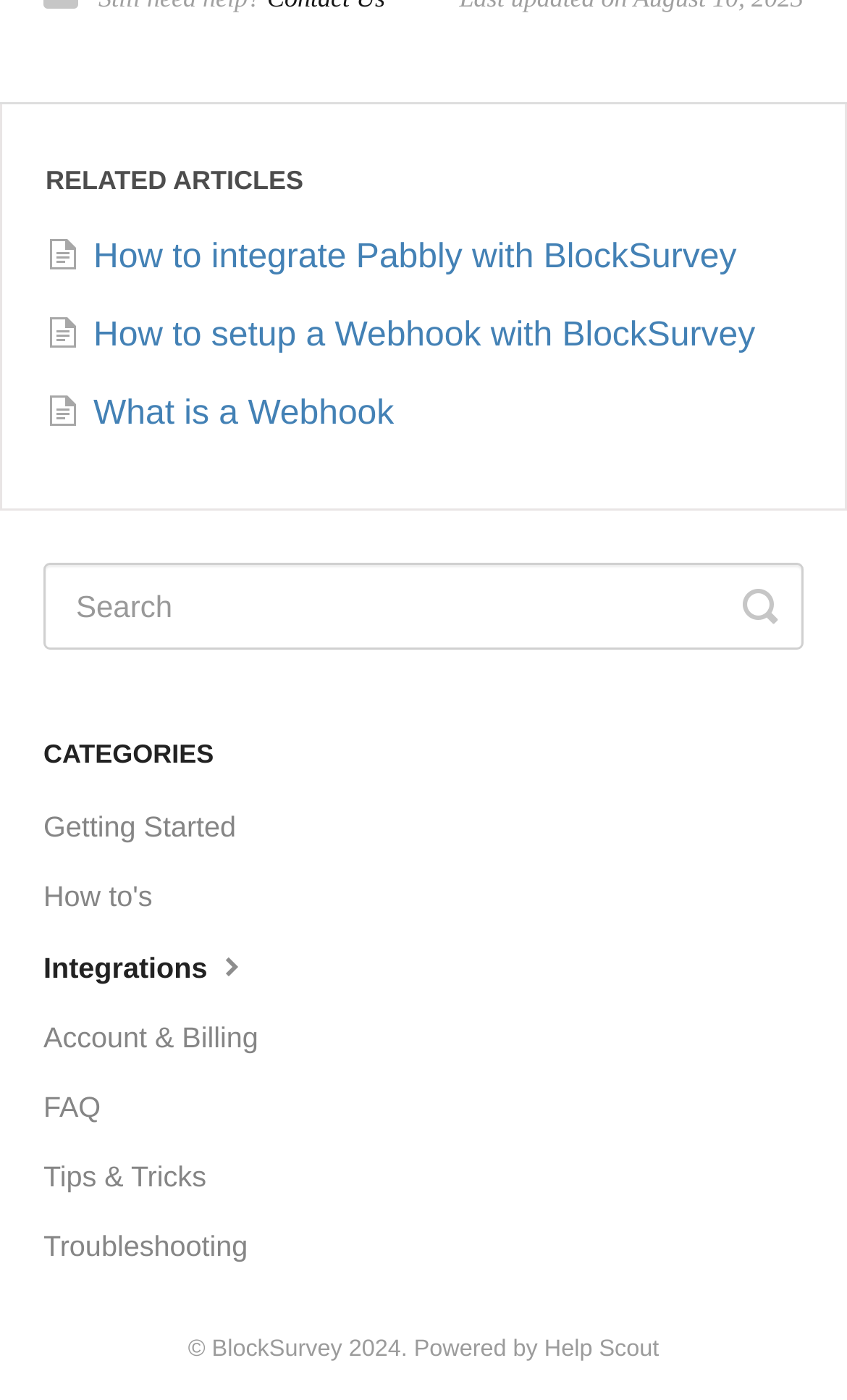Answer the question below using just one word or a short phrase: 
How many related articles are listed?

3